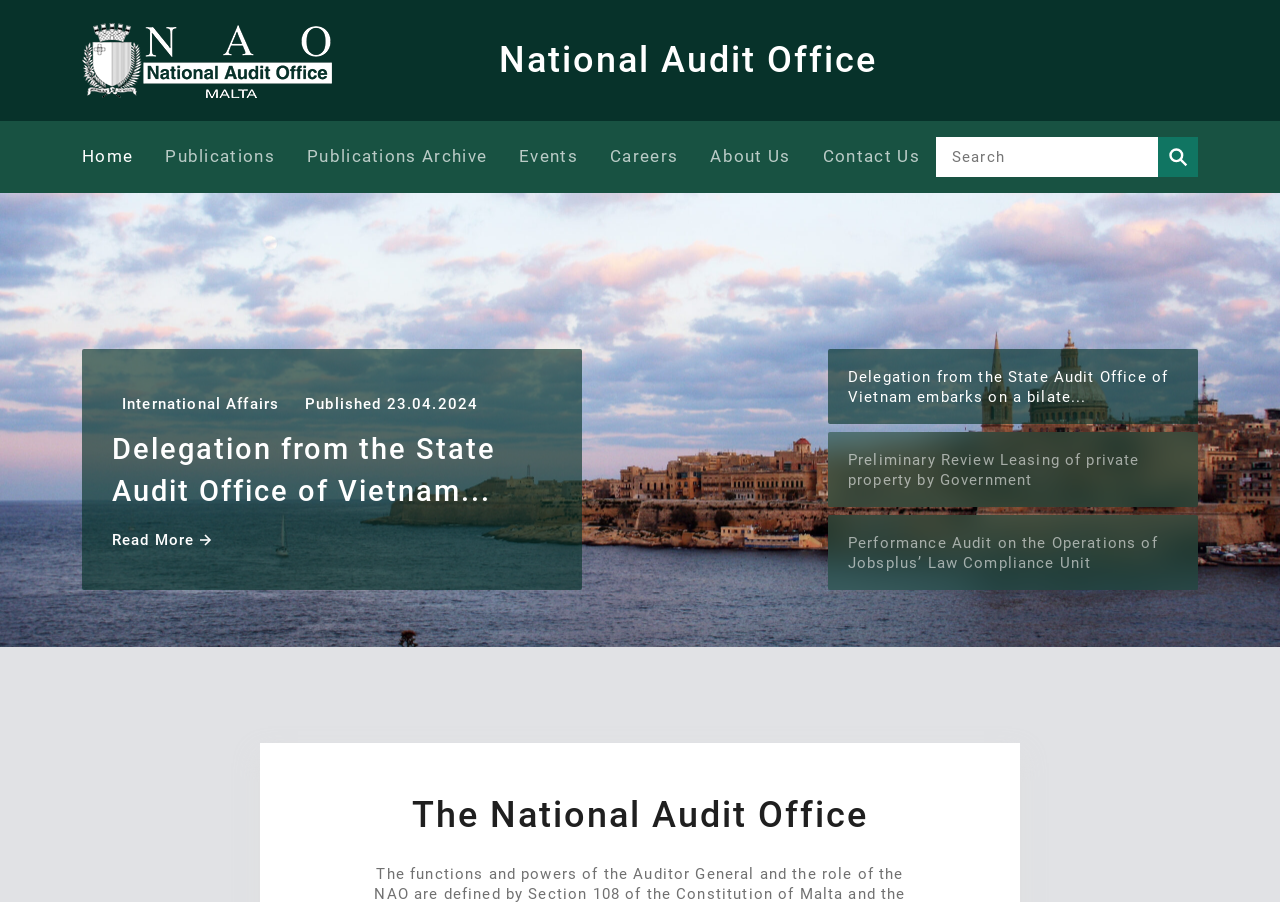Determine which piece of text is the heading of the webpage and provide it.

Preliminary Review Leasing of private property by...